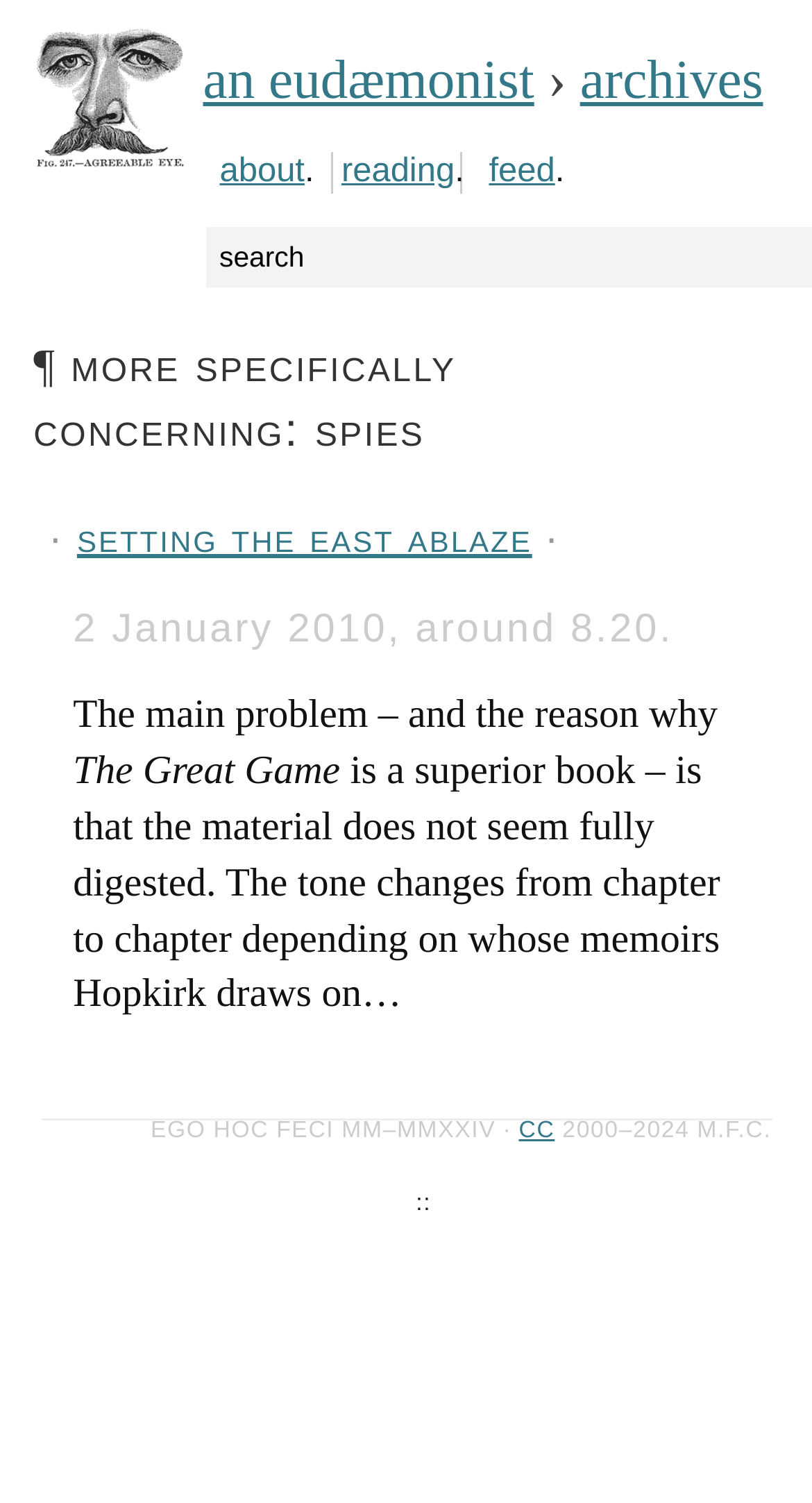Identify the bounding box coordinates of the area that should be clicked in order to complete the given instruction: "view the article 'setting the east ablaze'". The bounding box coordinates should be four float numbers between 0 and 1, i.e., [left, top, right, bottom].

[0.095, 0.344, 0.655, 0.374]